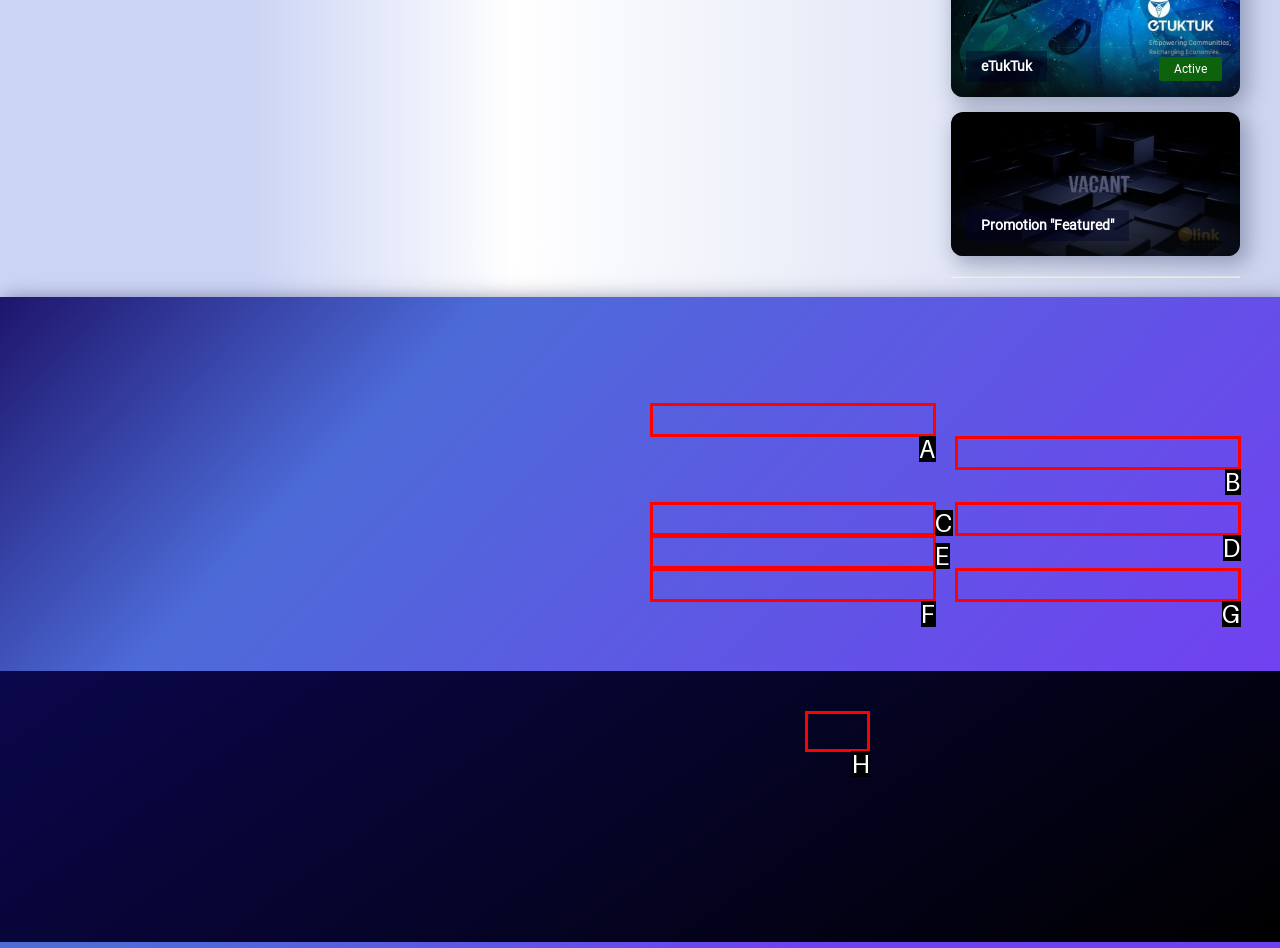Given the description: How to Buy Coins, choose the HTML element that matches it. Indicate your answer with the letter of the option.

C